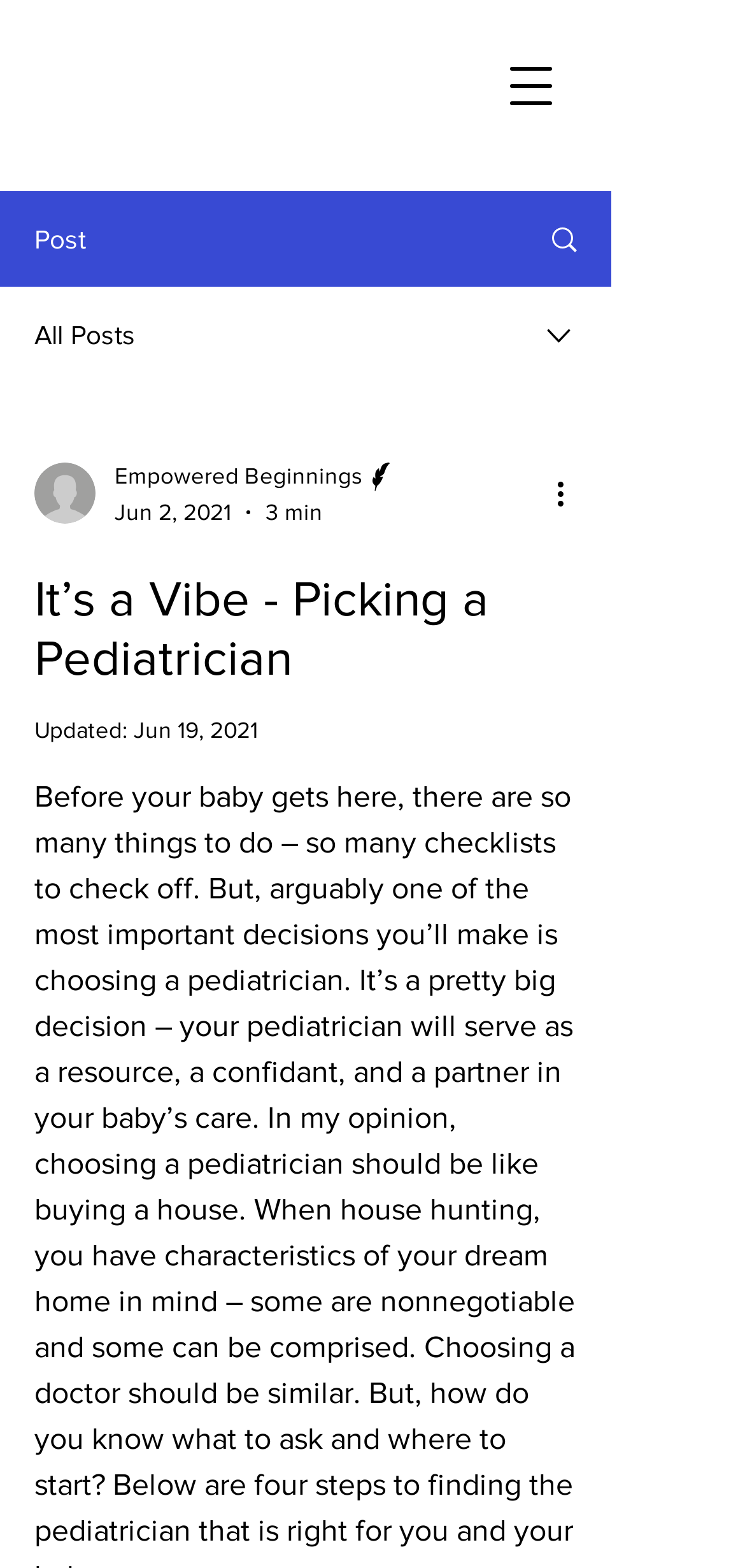Bounding box coordinates must be specified in the format (top-left x, top-left y, bottom-right x, bottom-right y). All values should be floating point numbers between 0 and 1. What are the bounding box coordinates of the UI element described as: Search

[0.695, 0.123, 0.818, 0.182]